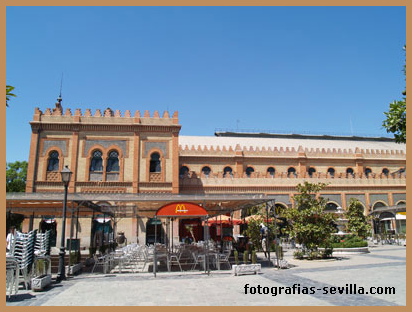What surrounds the Plaza de Armas shopping center?
Refer to the image and offer an in-depth and detailed answer to the question.

Lush greenery surrounds the area, enhancing the inviting and recreational vibe of this popular shopping destination. This sentence explicitly states that the Plaza de Armas shopping center is surrounded by lush greenery.